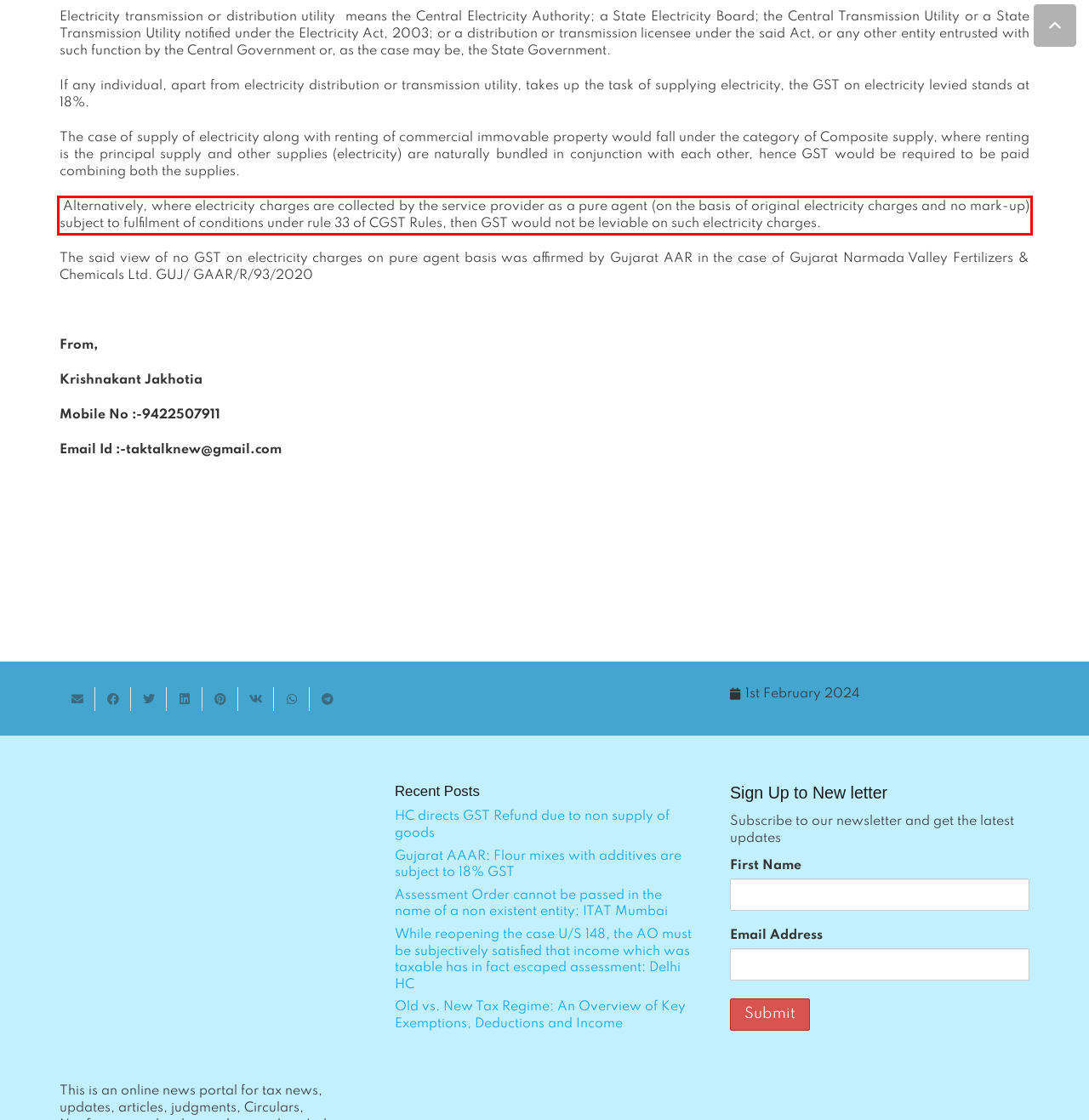Please examine the screenshot of the webpage and read the text present within the red rectangle bounding box.

Alternatively, where electricity charges are collected by the service provider as a pure agent (on the basis of original electricity charges and no mark-up) subject to fulfilment of conditions under rule 33 of CGST Rules, then GST would not be leviable on such electricity charges.